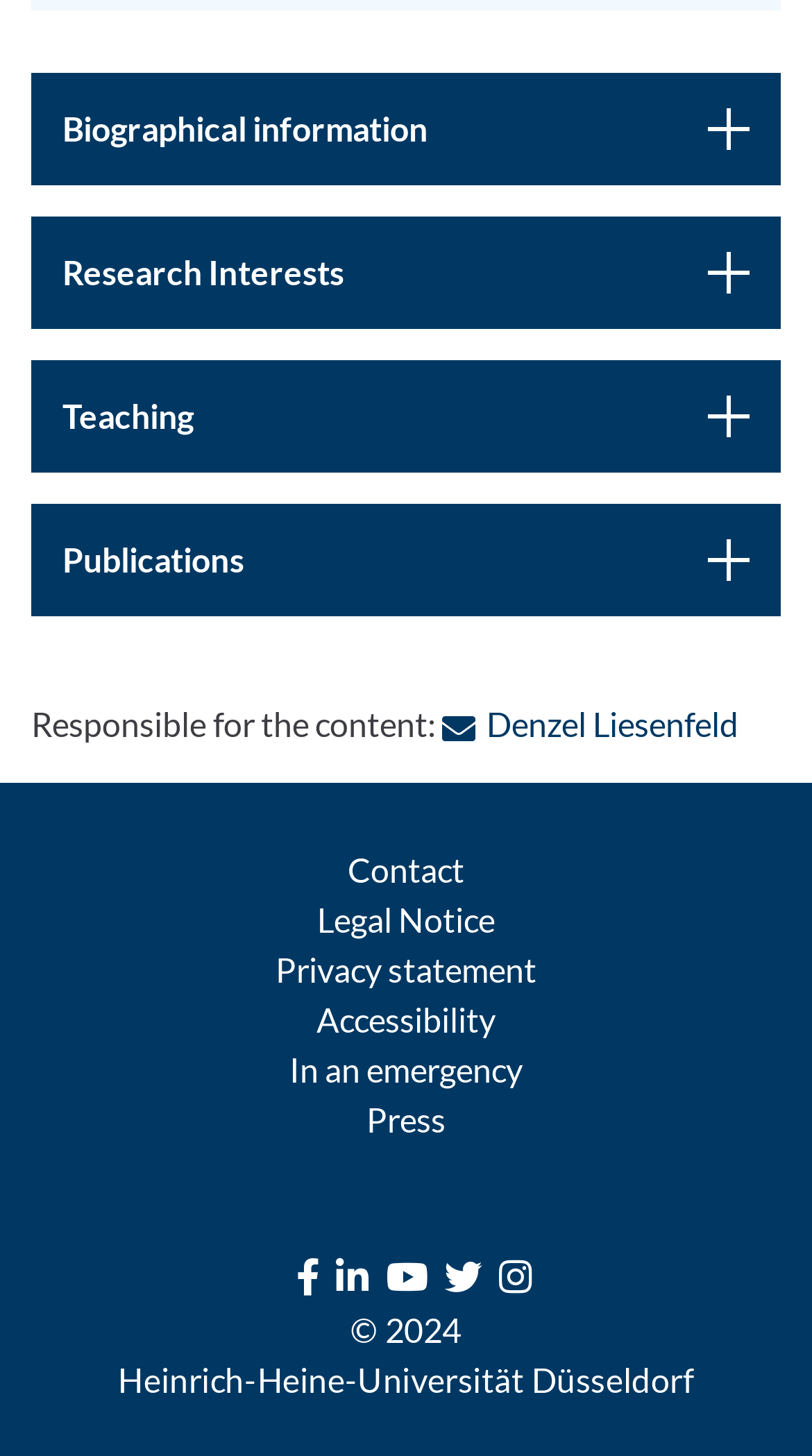Find the bounding box coordinates of the area that needs to be clicked in order to achieve the following instruction: "Go to the contact page". The coordinates should be specified as four float numbers between 0 and 1, i.e., [left, top, right, bottom].

[0.428, 0.583, 0.572, 0.611]